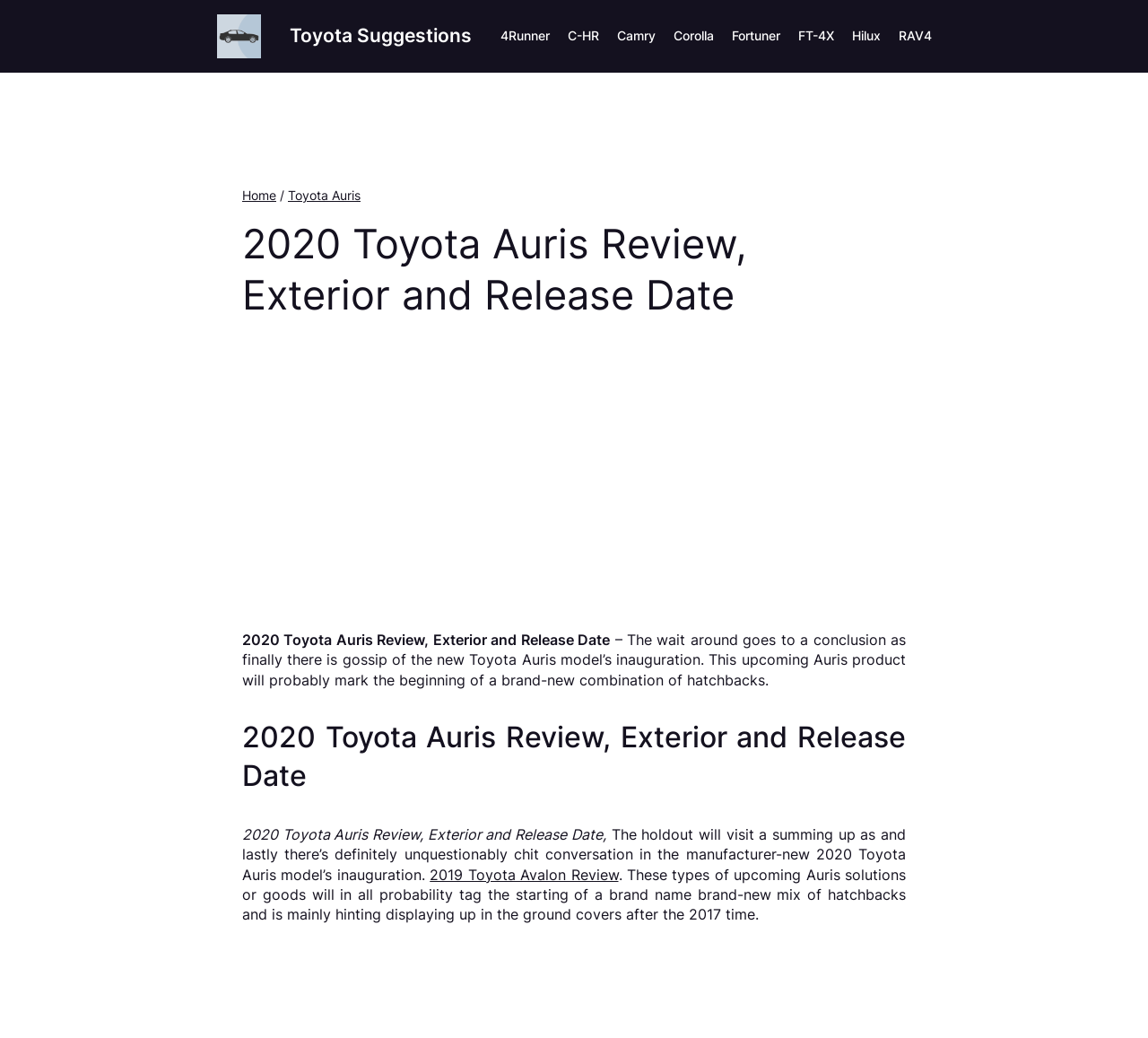Given the content of the image, can you provide a detailed answer to the question?
How many Toyota models are listed in the navigation menu?

The navigation menu has a list of links to different Toyota models, including '4Runner', 'C-HR', 'Camry', 'Corolla', 'Fortuner', 'FT-4X', 'Hilux', 'RAV4', and 'Home', which makes a total of 9 models.